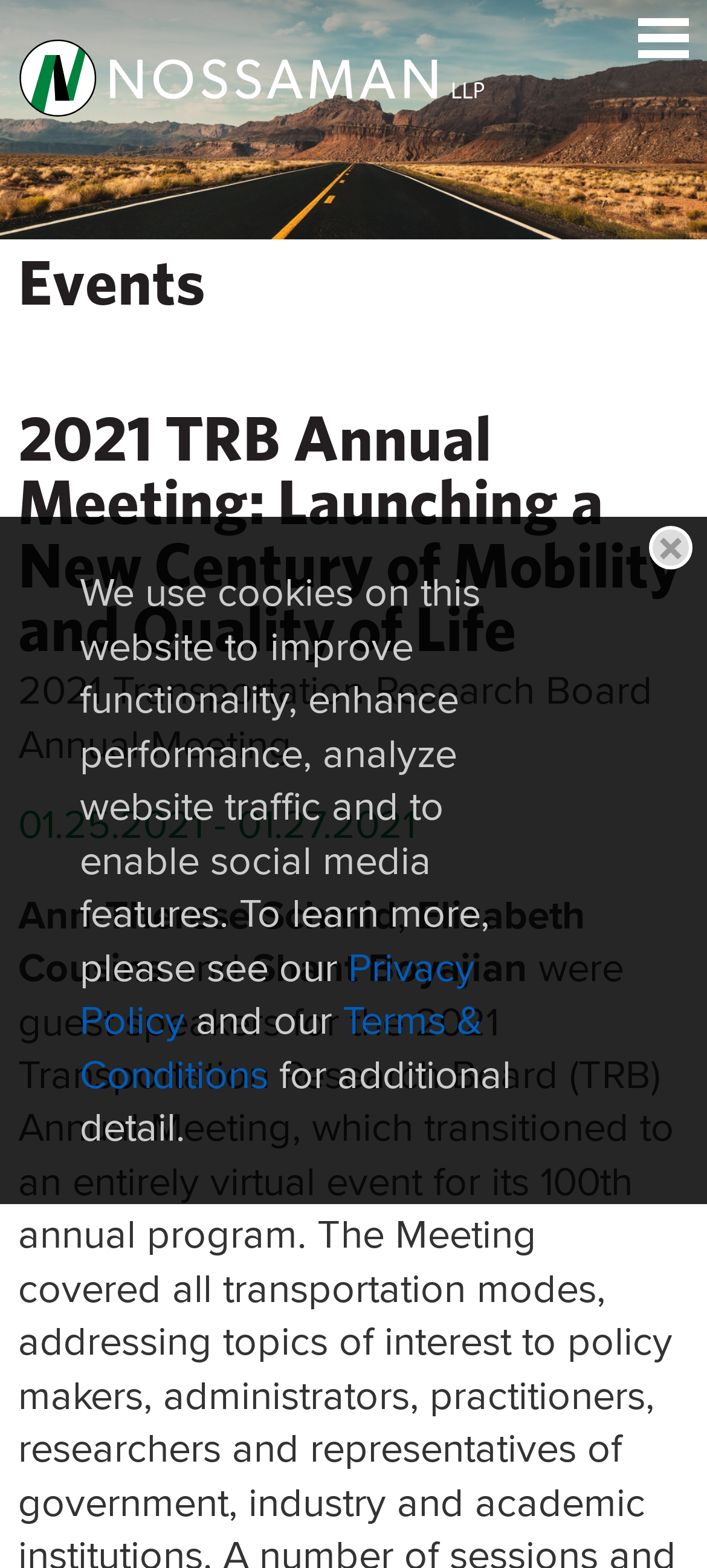Determine the bounding box coordinates for the HTML element described here: "Main Menu".

[0.903, 0.012, 0.974, 0.037]